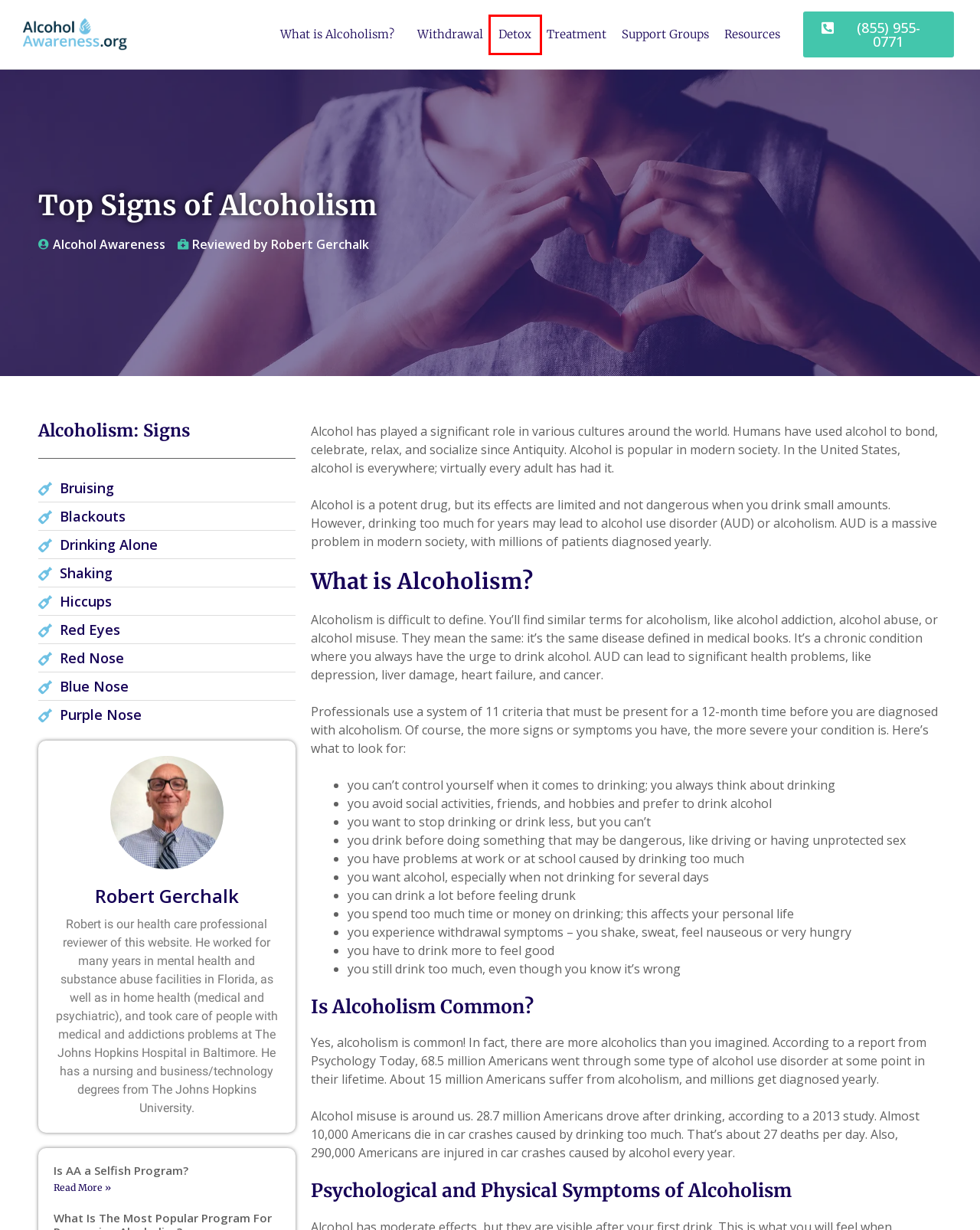You are given a screenshot of a webpage within which there is a red rectangle bounding box. Please choose the best webpage description that matches the new webpage after clicking the selected element in the bounding box. Here are the options:
A. Are Shaking Hands A Sign Of Alcoholism? - (855) 955-0771
B. Are Hiccups A Sign Of Alcoholism? - AlcoholAwareness.org
C. How to Find Support Groups Near Me - AlcoholAwareness.org
D. Resources - AlcoholAwareness.org
E. Alcohol Detox: What to Expect & How to Prepare - AlcoholAwareness.org
F. Are Red Eyes A Sign Of Alcoholism?
G. Alcoholism Treatment: Detox, Rehab & Aftercare - AlcoholAwareness.org
H. Is A Red Nose A Sign Of Alcoholism?

E